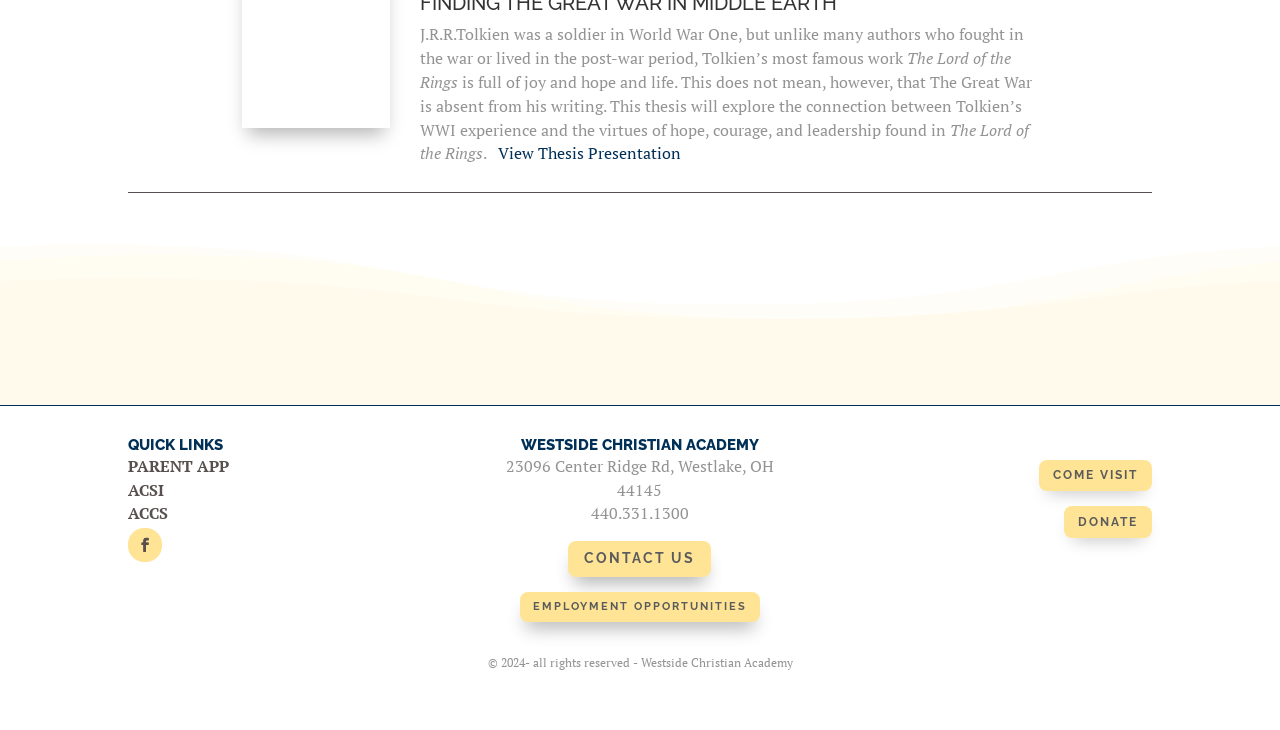Locate the bounding box of the UI element described by: "come visit" in the given webpage screenshot.

[0.812, 0.63, 0.9, 0.673]